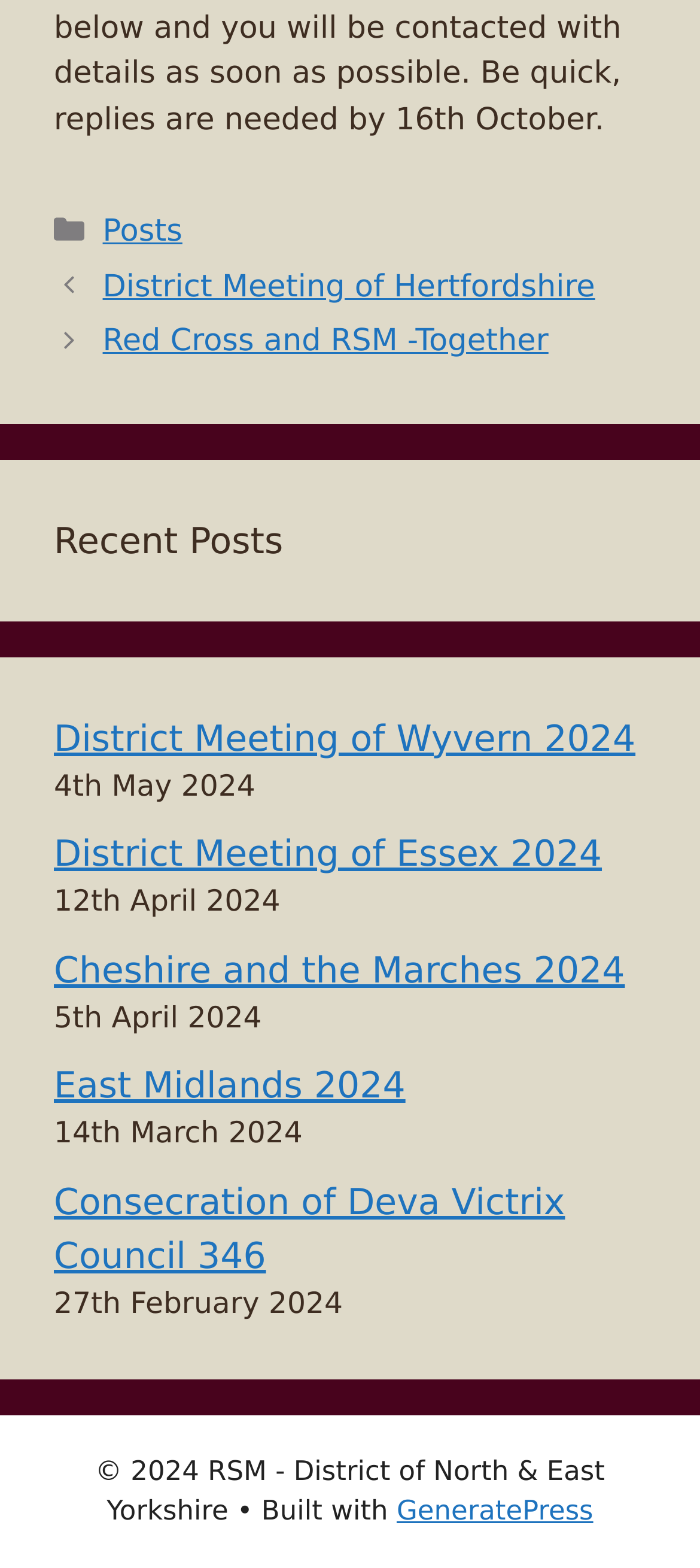From the given element description: "GeneratePress", find the bounding box for the UI element. Provide the coordinates as four float numbers between 0 and 1, in the order [left, top, right, bottom].

[0.567, 0.954, 0.848, 0.974]